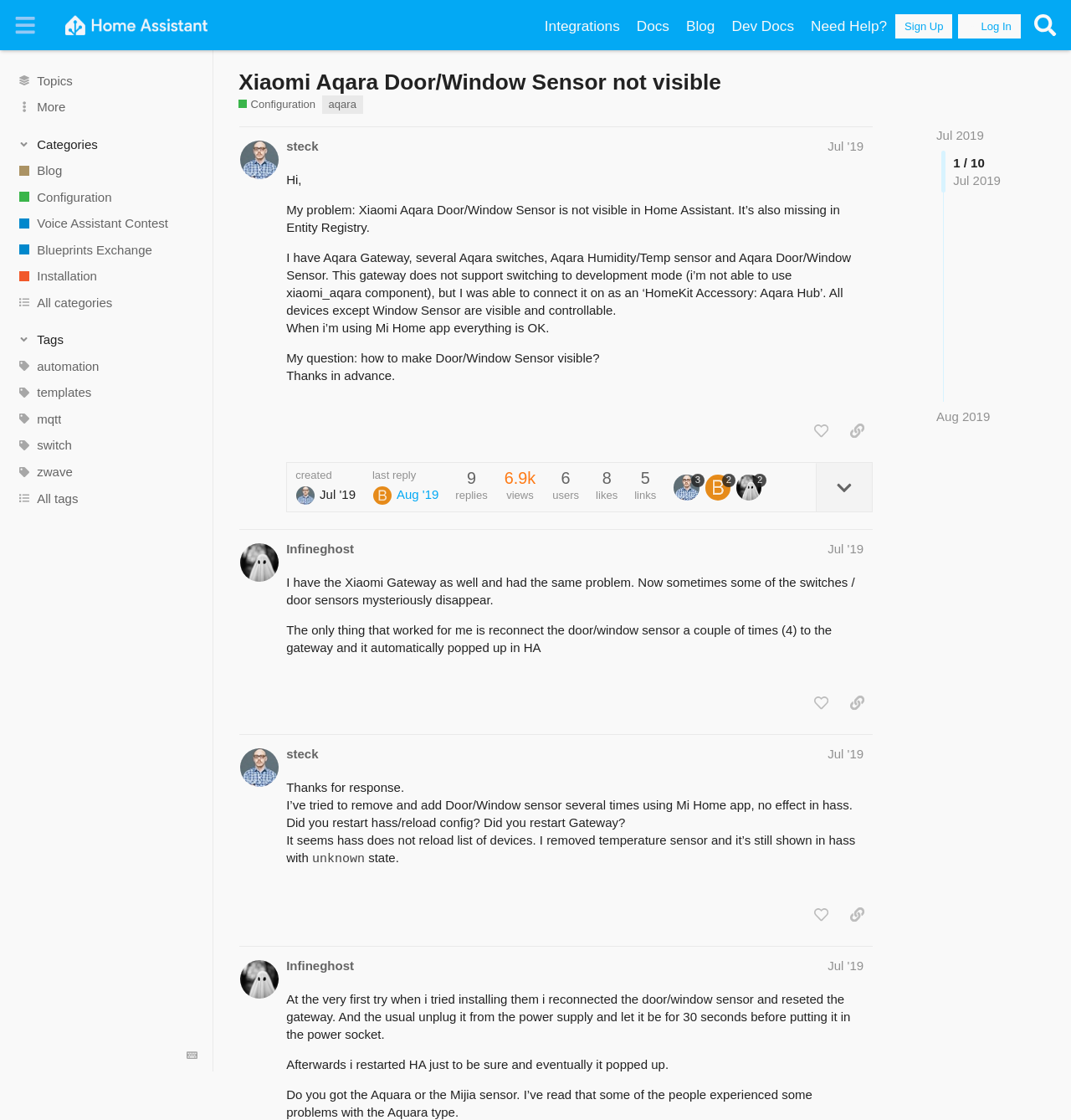What is the name of the community?
Based on the image, give a concise answer in the form of a single word or short phrase.

Home Assistant Community